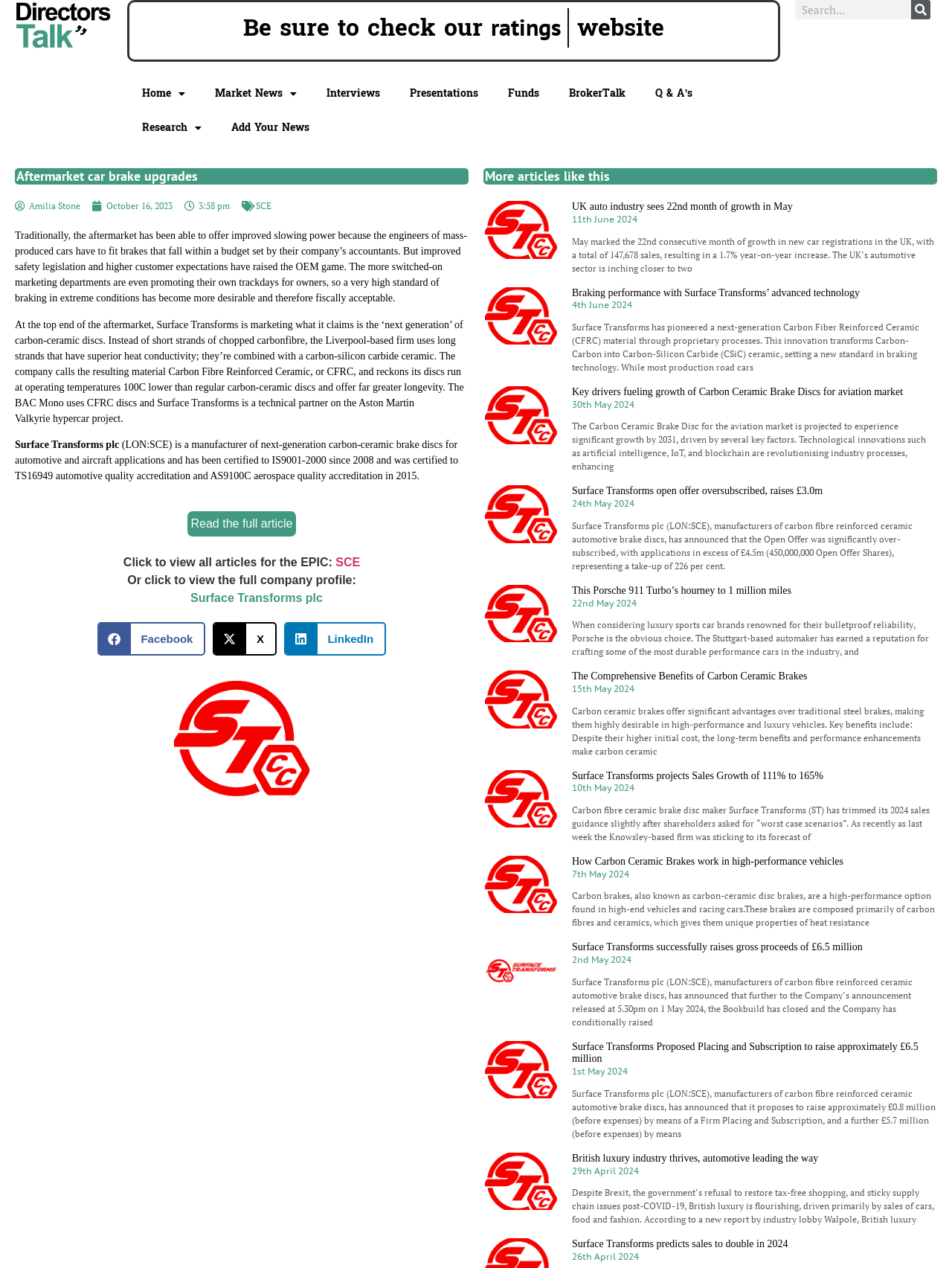Pinpoint the bounding box coordinates of the area that should be clicked to complete the following instruction: "Search for something". The coordinates must be given as four float numbers between 0 and 1, i.e., [left, top, right, bottom].

[0.835, 0.0, 0.978, 0.015]